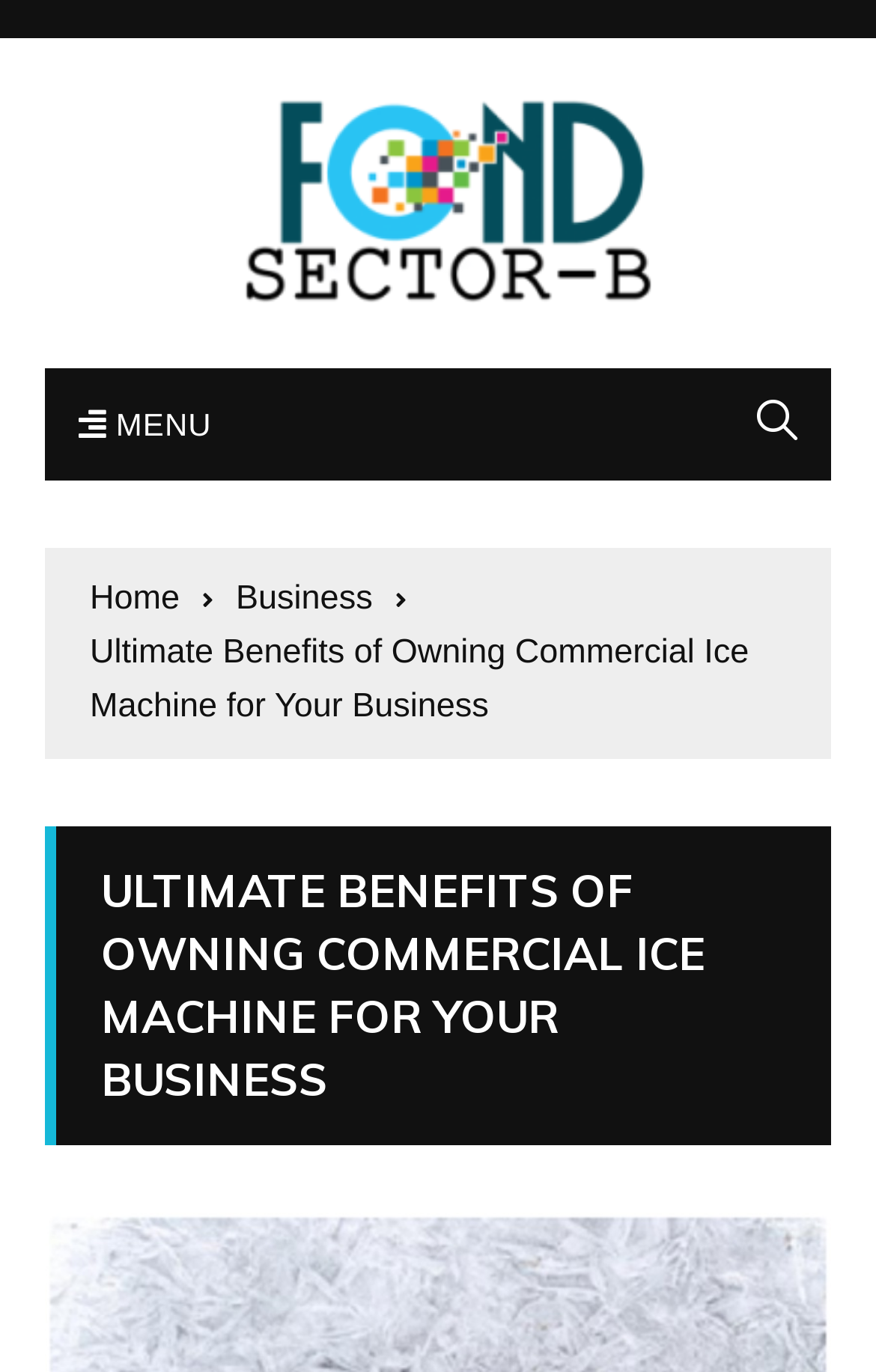What is the logo of the website?
Analyze the image and provide a thorough answer to the question.

The logo of the website is 'Fond Sector B' which is an image element located at the top left corner of the webpage, with a bounding box of [0.051, 0.061, 0.754, 0.236].